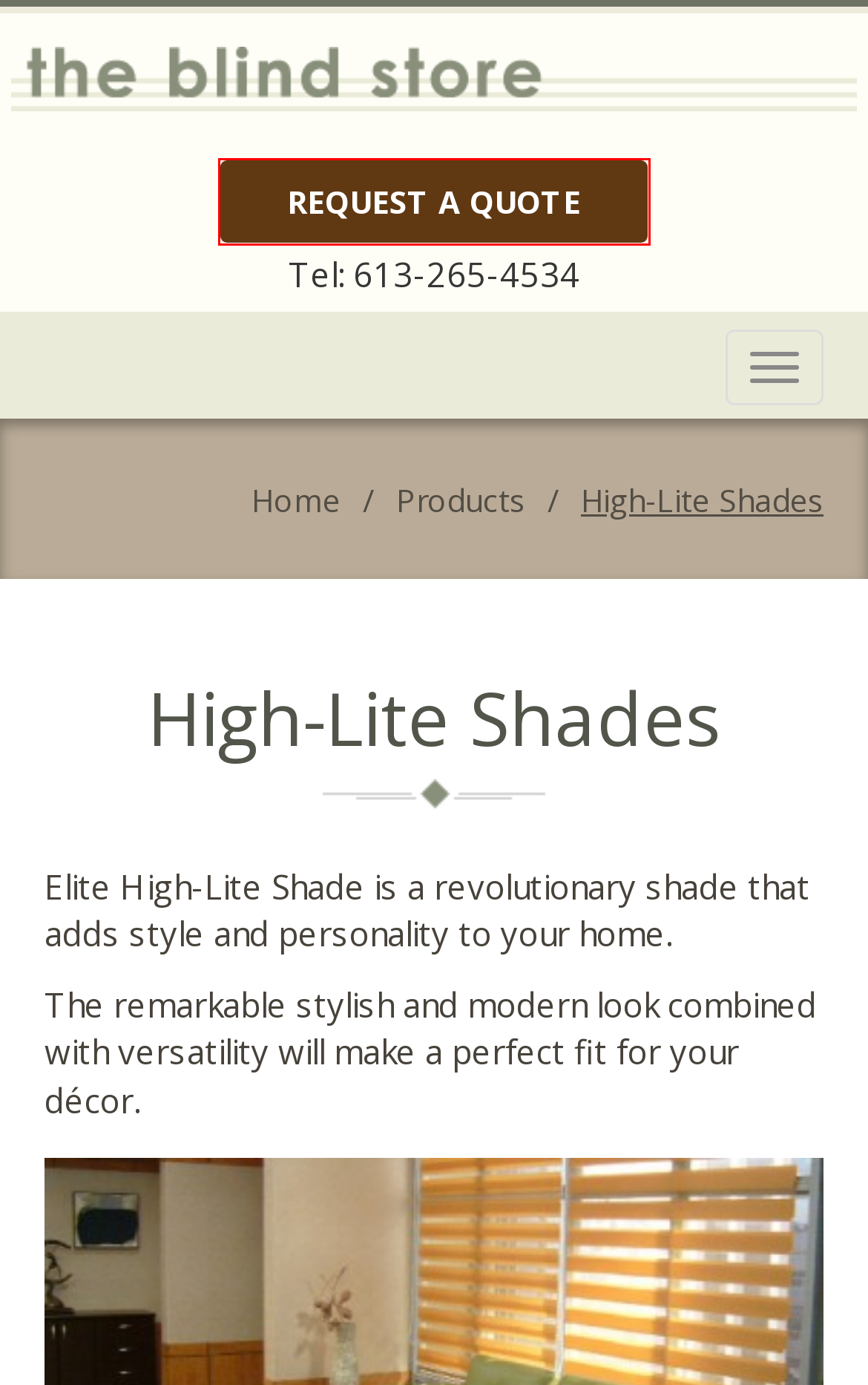Consider the screenshot of a webpage with a red bounding box around an element. Select the webpage description that best corresponds to the new page after clicking the element inside the red bounding box. Here are the candidates:
A. Custom Window Blinds, Shades & Shutters on sale!
B. Window Blinds Canada | Custom & Affordable - BlindStore.net
C. Custom Window Blinds & Treatments Canada | BlindStore.net
D. Order Form – The Blind Store
E. Contact - The Blind Store
F. Blog - The Blind Store
G. Important links – The Blind Store
H. FAQ – The Blind Store

D